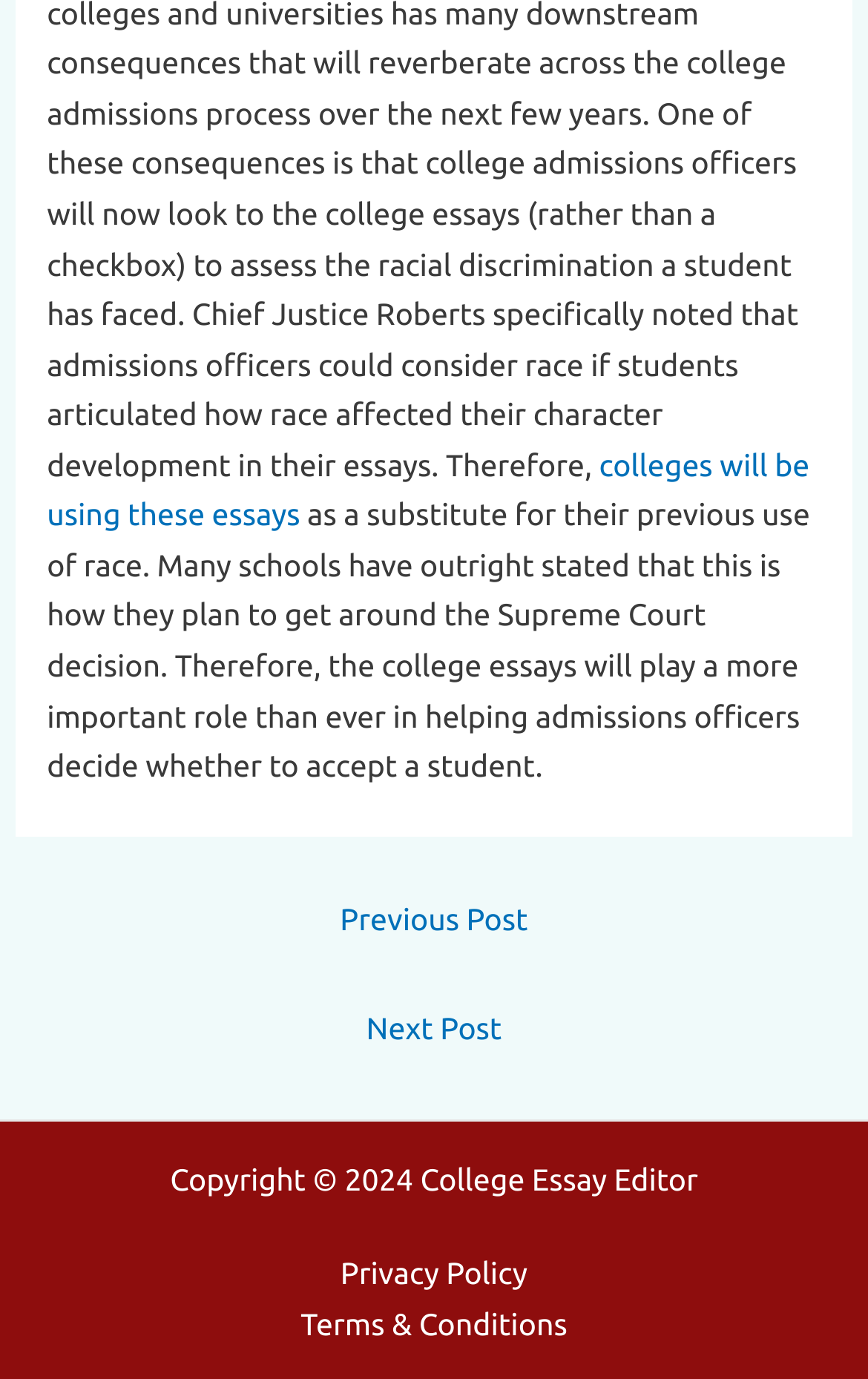Locate the bounding box of the user interface element based on this description: "Privacy Policy".

[0.341, 0.906, 0.659, 0.942]